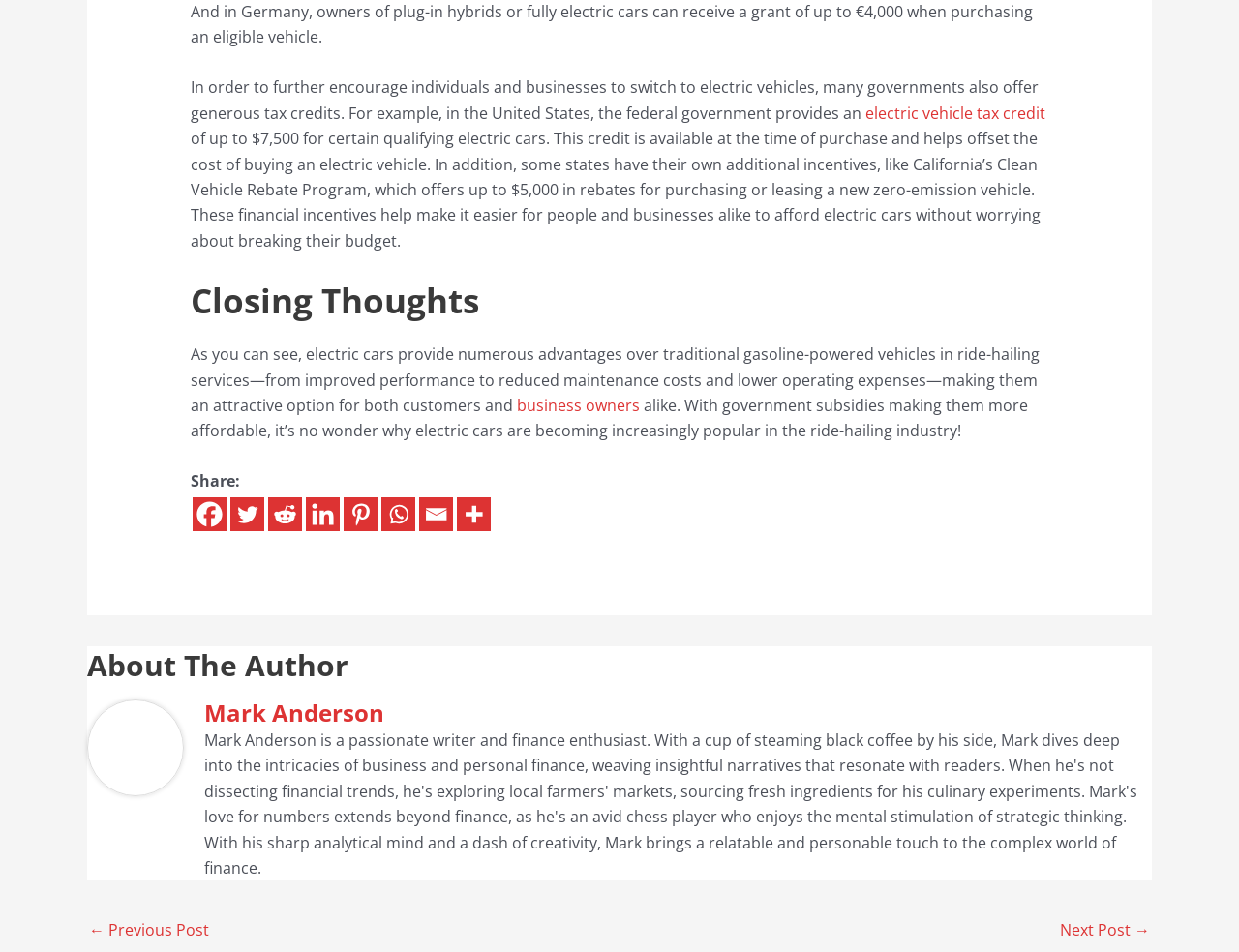Determine the bounding box for the UI element that matches this description: "title="More"".

[0.369, 0.522, 0.396, 0.558]